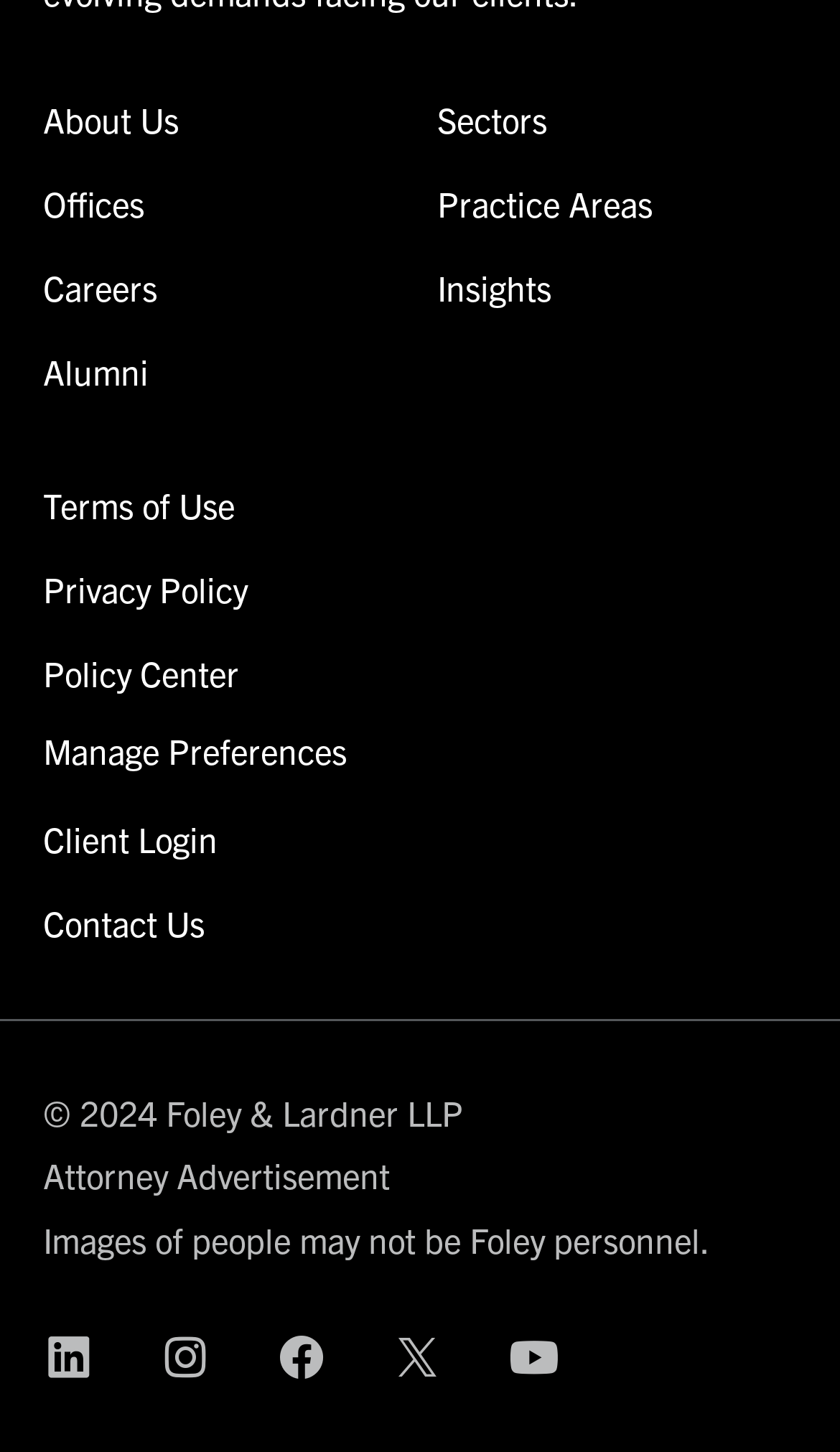Answer this question in one word or a short phrase: What is the purpose of the 'Manage Preferences' button?

To manage user preferences